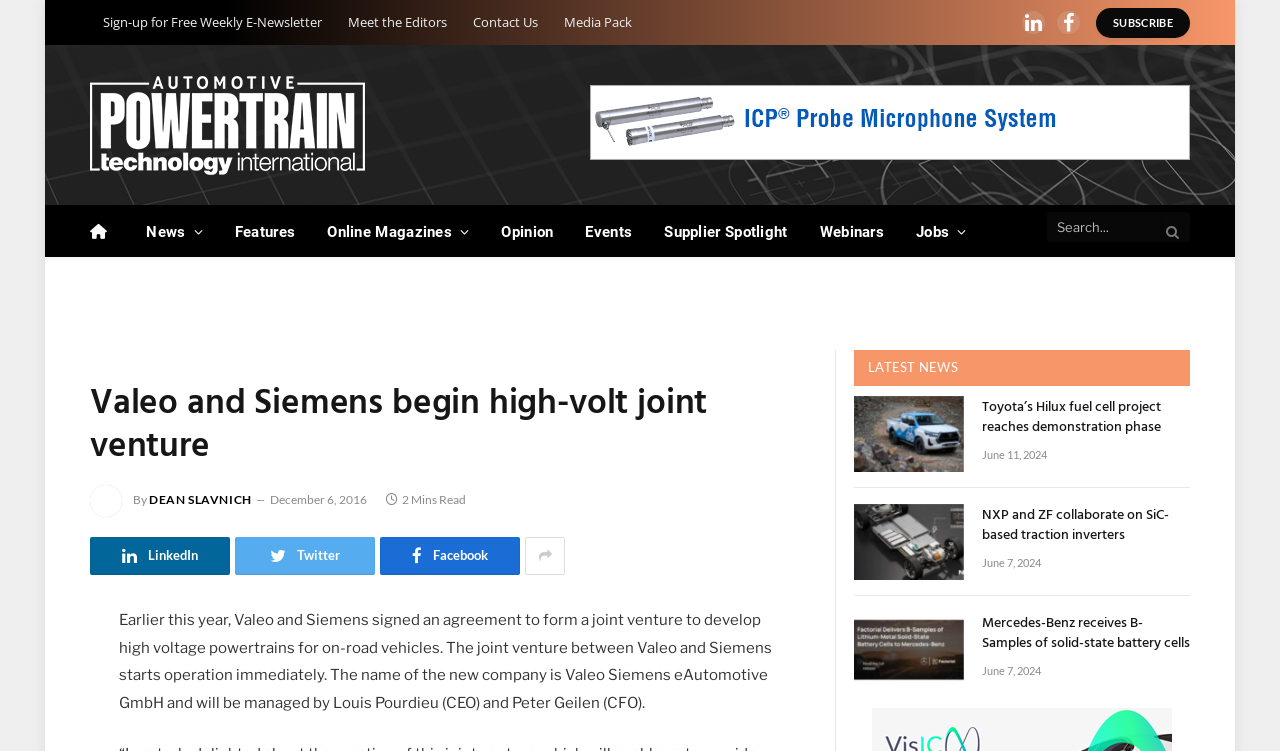Look at the image and answer the question in detail:
What is the date of the article 'Toyota’s Hilux fuel cell project reaches demonstration phase'?

The answer can be found in the article section of the webpage, where the date 'June 11, 2024' is mentioned below the article title.